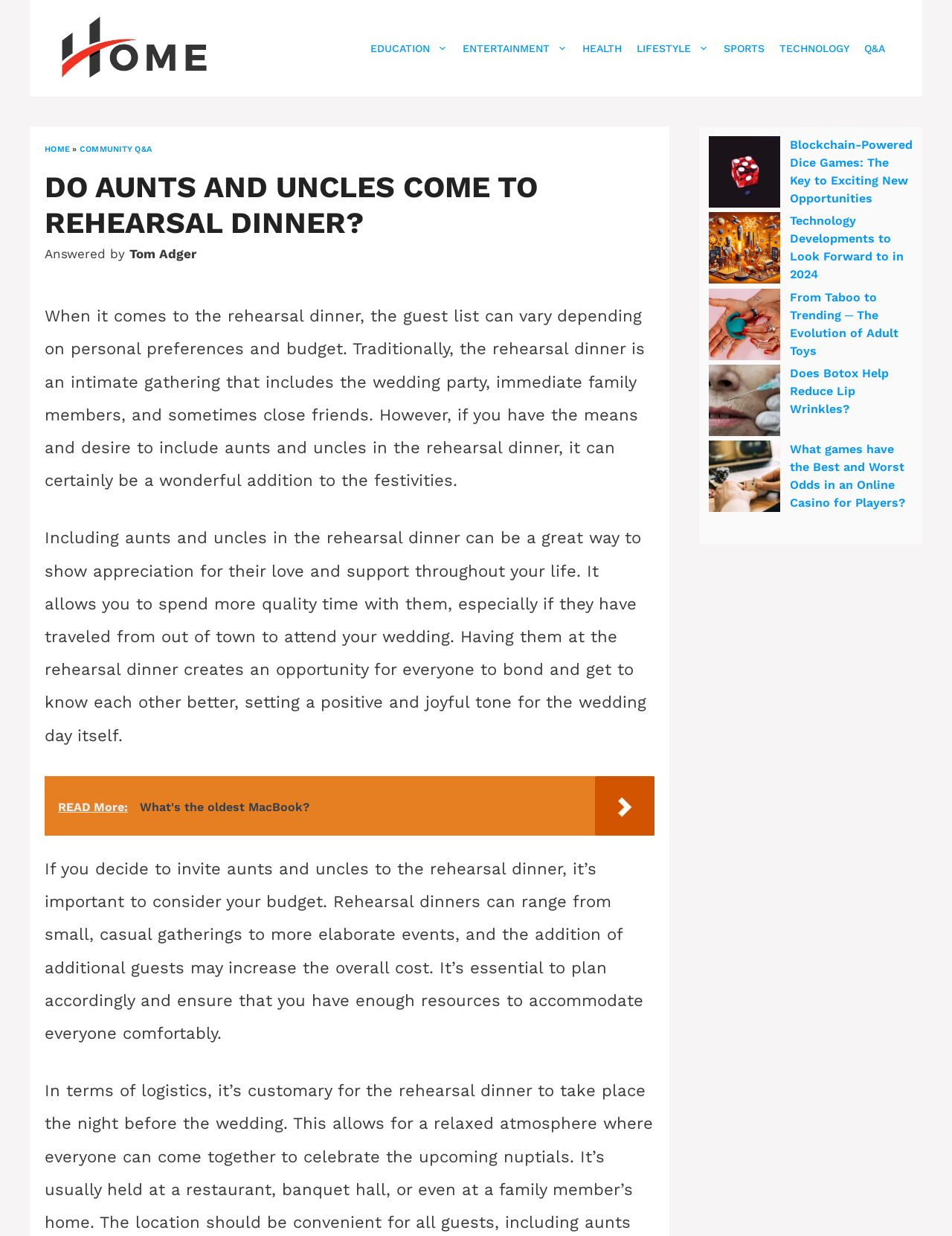Elaborate on the different components and information displayed on the webpage.

This webpage is about a question-and-answer forum, specifically discussing whether aunts and uncles should be invited to a rehearsal dinner. At the top of the page, there is a banner with a link to the site's homepage, accompanied by a navigation menu with various categories such as education, entertainment, and lifestyle.

Below the navigation menu, there is a header section with a breadcrumb trail showing the path to the current page, which is a Q&A section about community questions. The main question being discussed is "Do aunts and uncles come to rehearsal dinner?" and it is followed by a brief answer from Tom Adger.

The answer explains that the guest list for a rehearsal dinner can vary depending on personal preferences and budget, but traditionally, it includes the wedding party, immediate family members, and sometimes close friends. It also suggests that including aunts and uncles can be a great way to show appreciation for their love and support.

There are three paragraphs of text discussing the pros and cons of inviting aunts and uncles to the rehearsal dinner, including the importance of considering the budget and ensuring that everyone is comfortable.

On the right side of the page, there is a complementary section with five links to other articles, each with a brief title and an accompanying image. The topics of these articles range from blockchain-powered dice games to technology developments and adult toys.

Overall, the webpage has a clean and organized layout, with a clear focus on the Q&A section and related articles on the side.